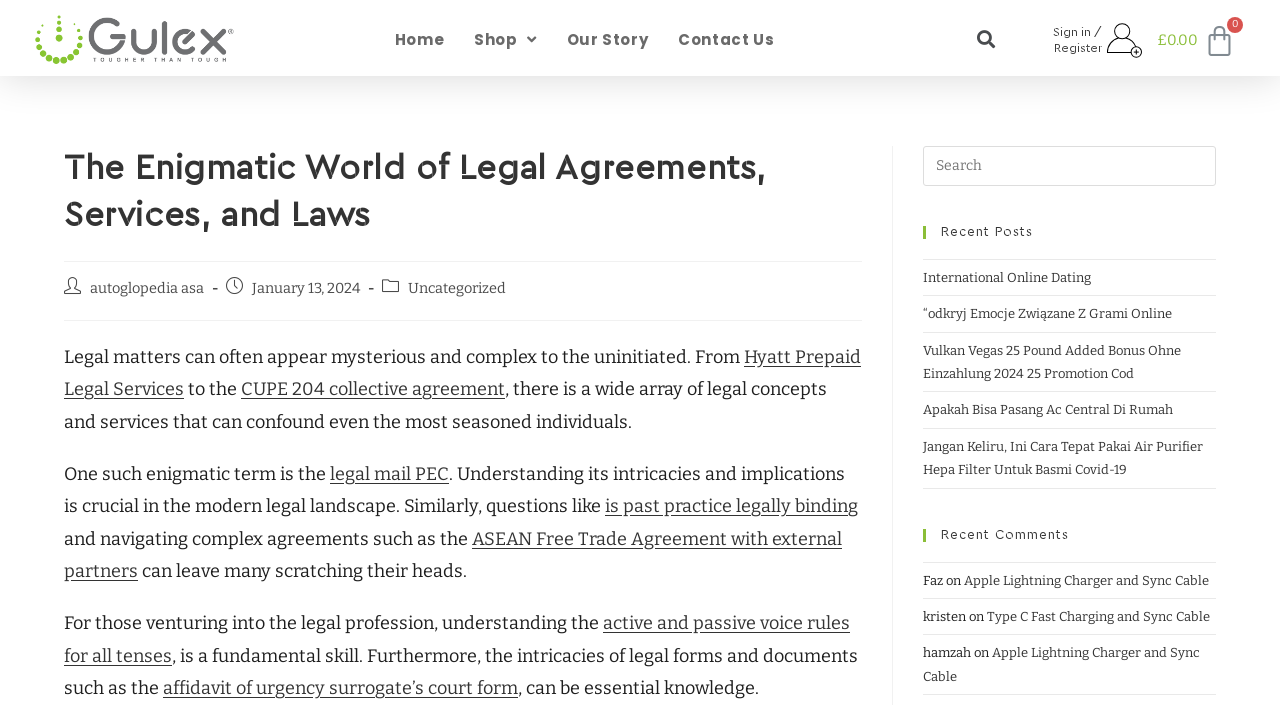Locate the bounding box coordinates of the clickable region to complete the following instruction: "View the 'Our Story' page."

[0.431, 0.022, 0.518, 0.093]